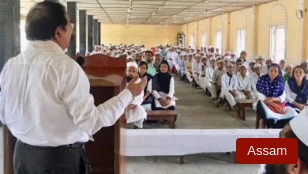Deliver an in-depth description of the image, highlighting major points.

The image depicts a gathering in Assam, where a speaker passionately addresses an attentive audience seated in a well-lit hall. The audience is predominantly dressed in white attire, suggesting a formal or religious assembly, which indicates the significance of the event. The speaker, standing with his back to the camera, gestures while engaging with the crowd, illustrating an interactive session. This scene likely highlights a community meeting or educational initiative, reflecting the cultural and social dynamics of the region. In the corner of the image, a red label indicates the location as "Assam," further emphasizing the local context of the gathering.